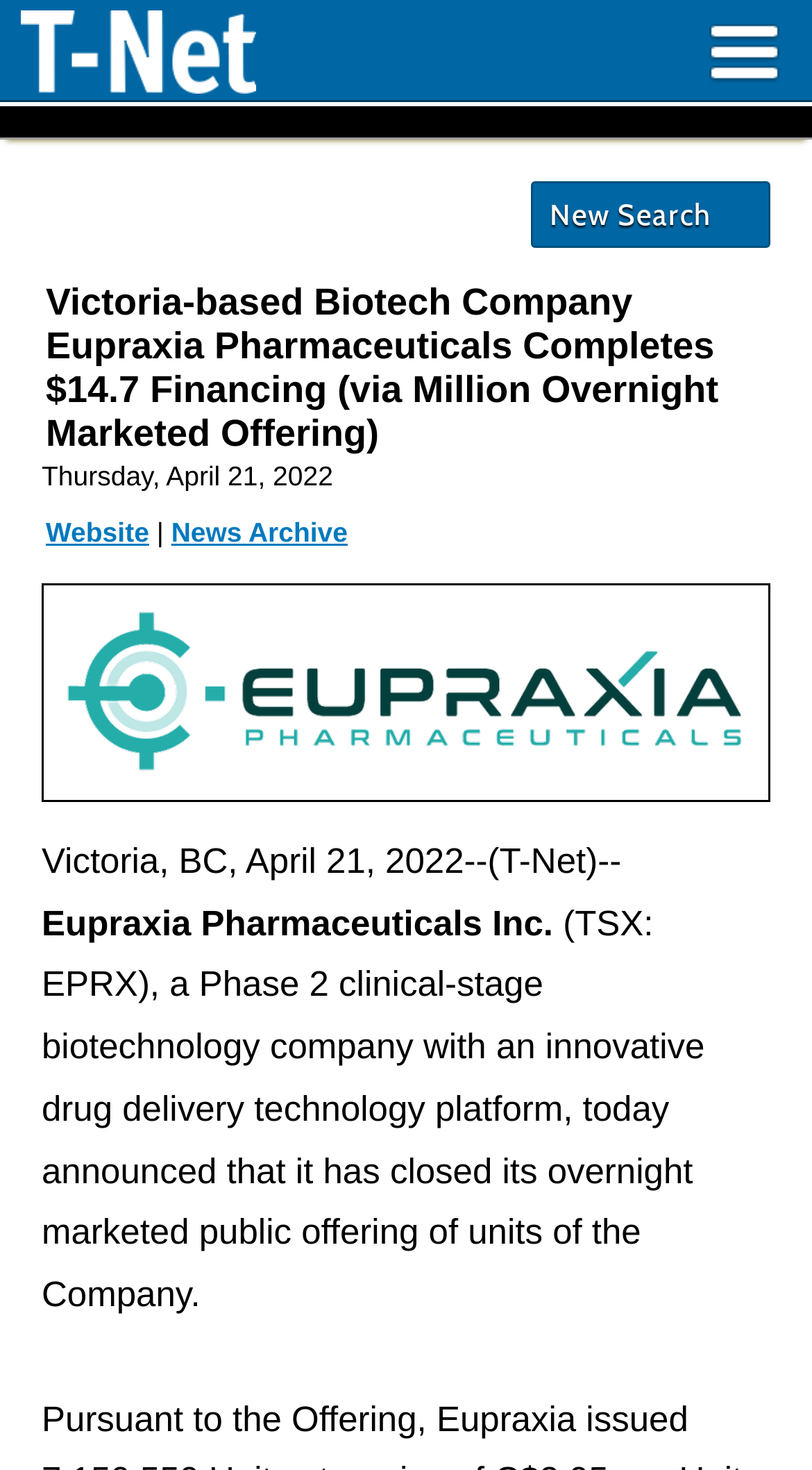What is the company's stock exchange symbol?
Please provide a detailed and thorough answer to the question.

I found the company's stock exchange symbol by reading the StaticText element with the text '(TSX: EPRX), a Phase 2 clinical-stage biotechnology company...' at coordinates [0.051, 0.615, 0.681, 0.642].